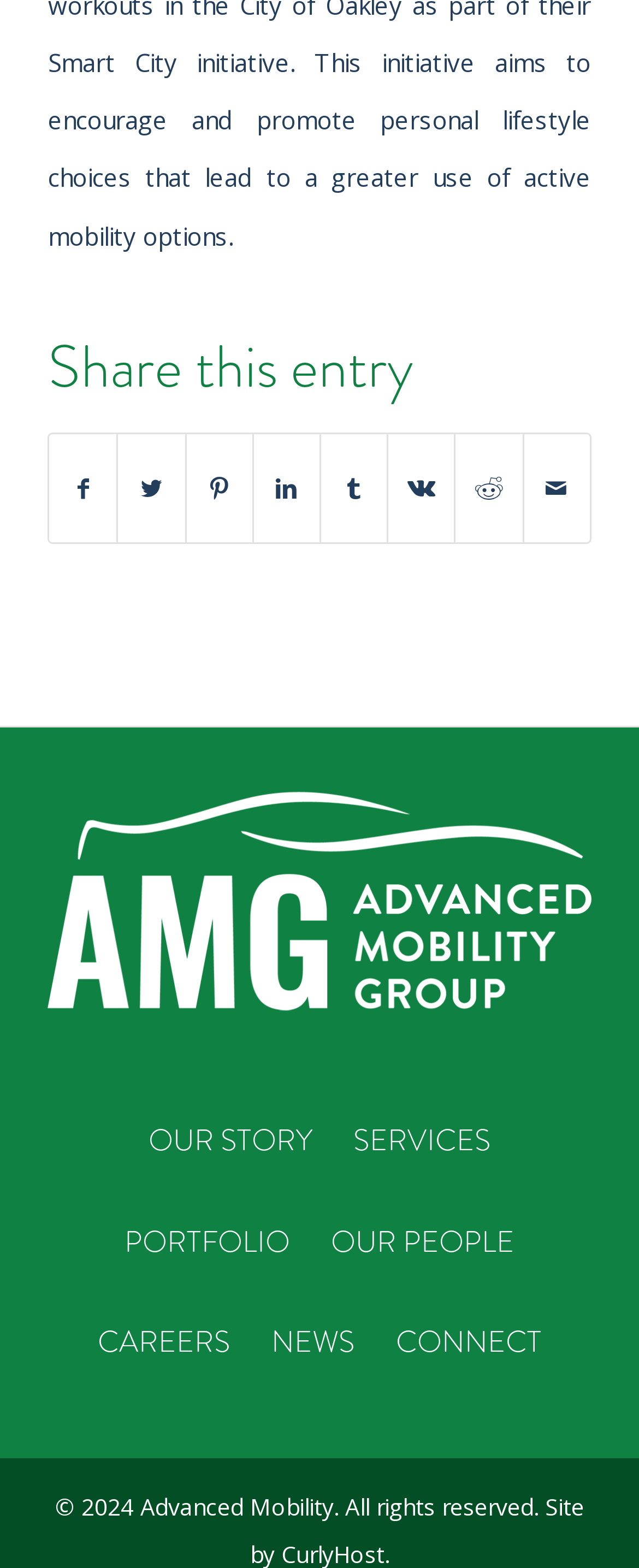Locate the UI element that matches the description Our People in the webpage screenshot. Return the bounding box coordinates in the format (top-left x, top-left y, bottom-right x, bottom-right y), with values ranging from 0 to 1.

[0.492, 0.76, 0.831, 0.824]